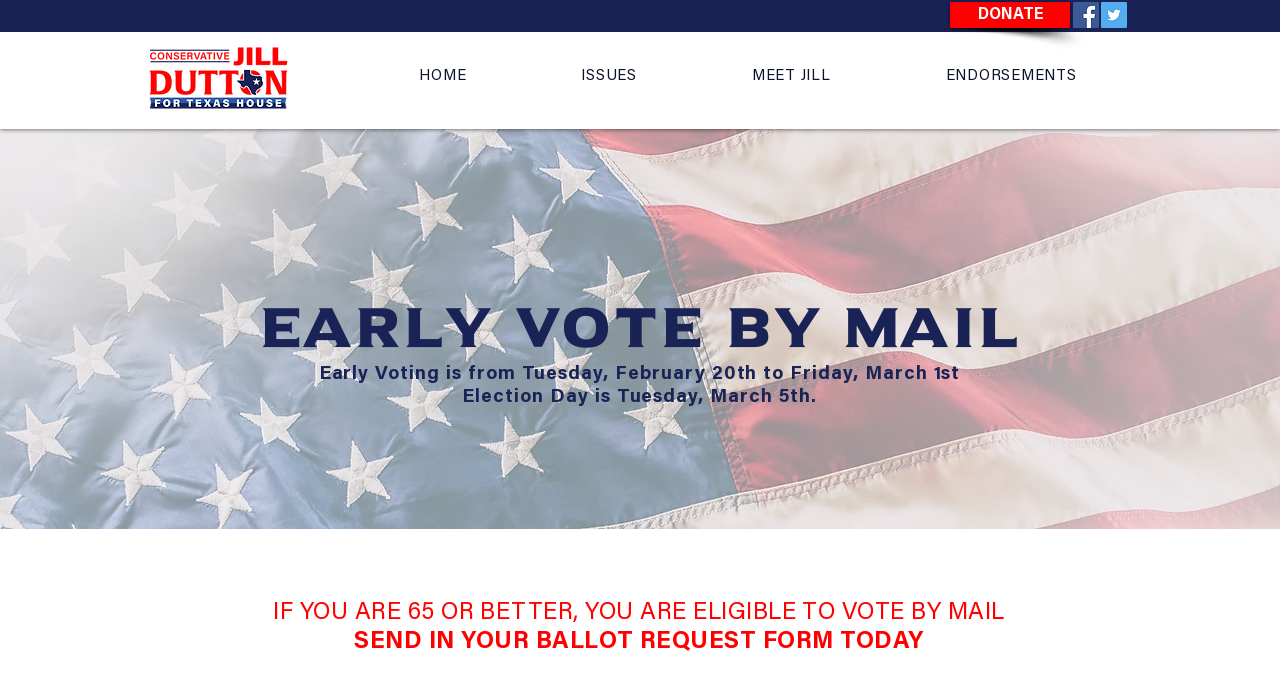Please examine the image and provide a detailed answer to the question: What is the age eligibility for voting by mail?

According to the webpage's content, individuals who are 65 years or older are eligible to vote by mail. This information is highlighted in a prominent heading, suggesting that it is an important criterion for users to be aware of.